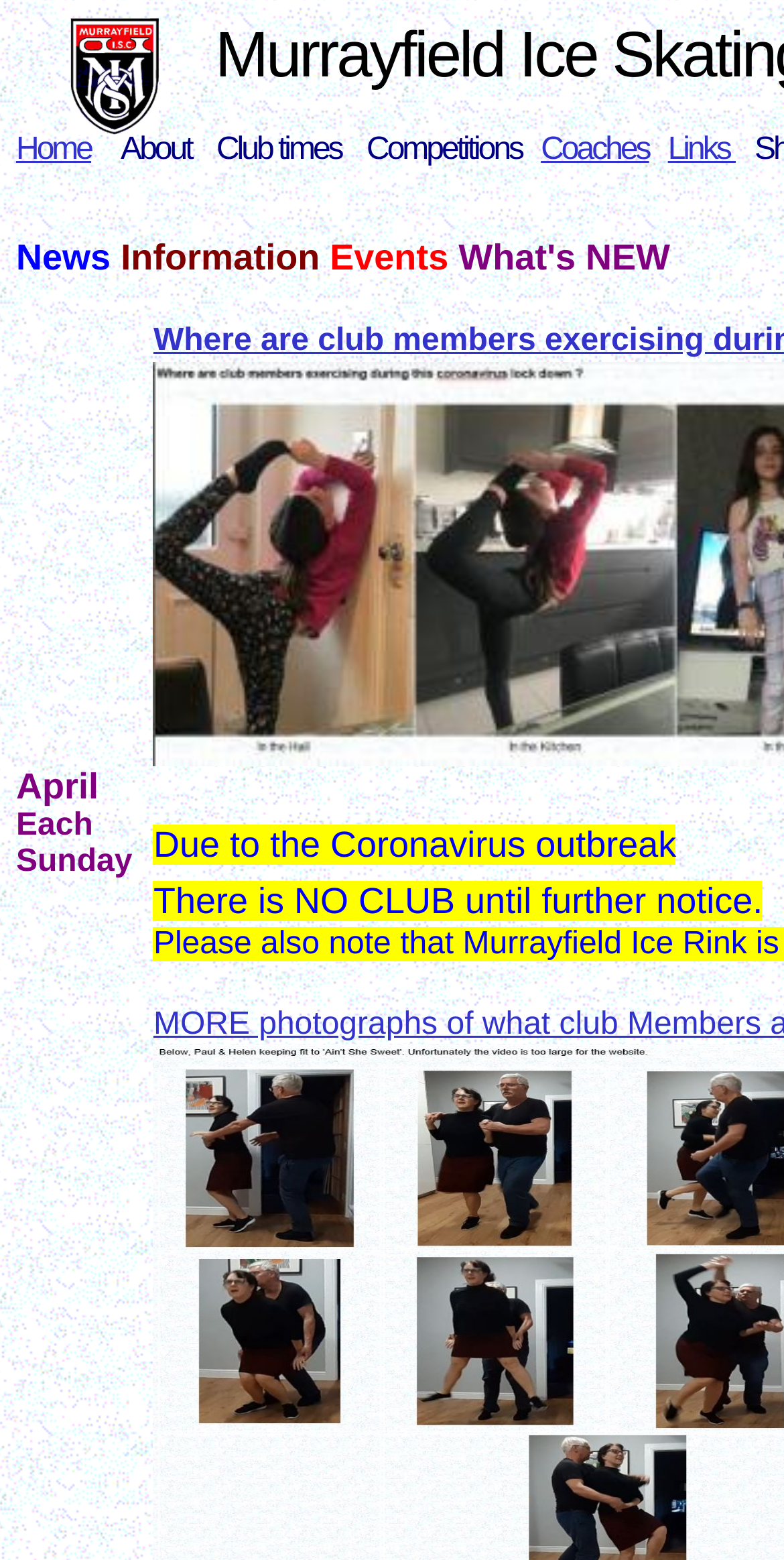Answer the question with a brief word or phrase:
What is the first menu item?

Home